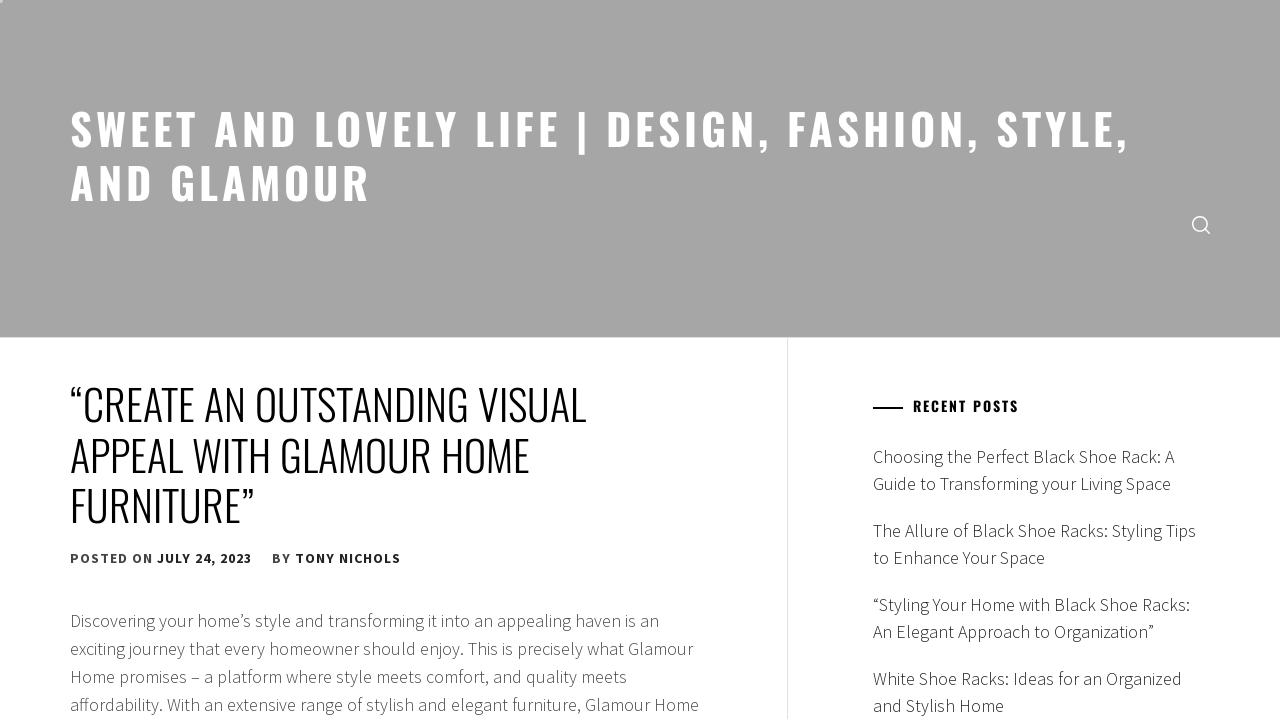Find and specify the bounding box coordinates that correspond to the clickable region for the instruction: "read the post about glamour home furniture".

[0.055, 0.526, 0.549, 0.736]